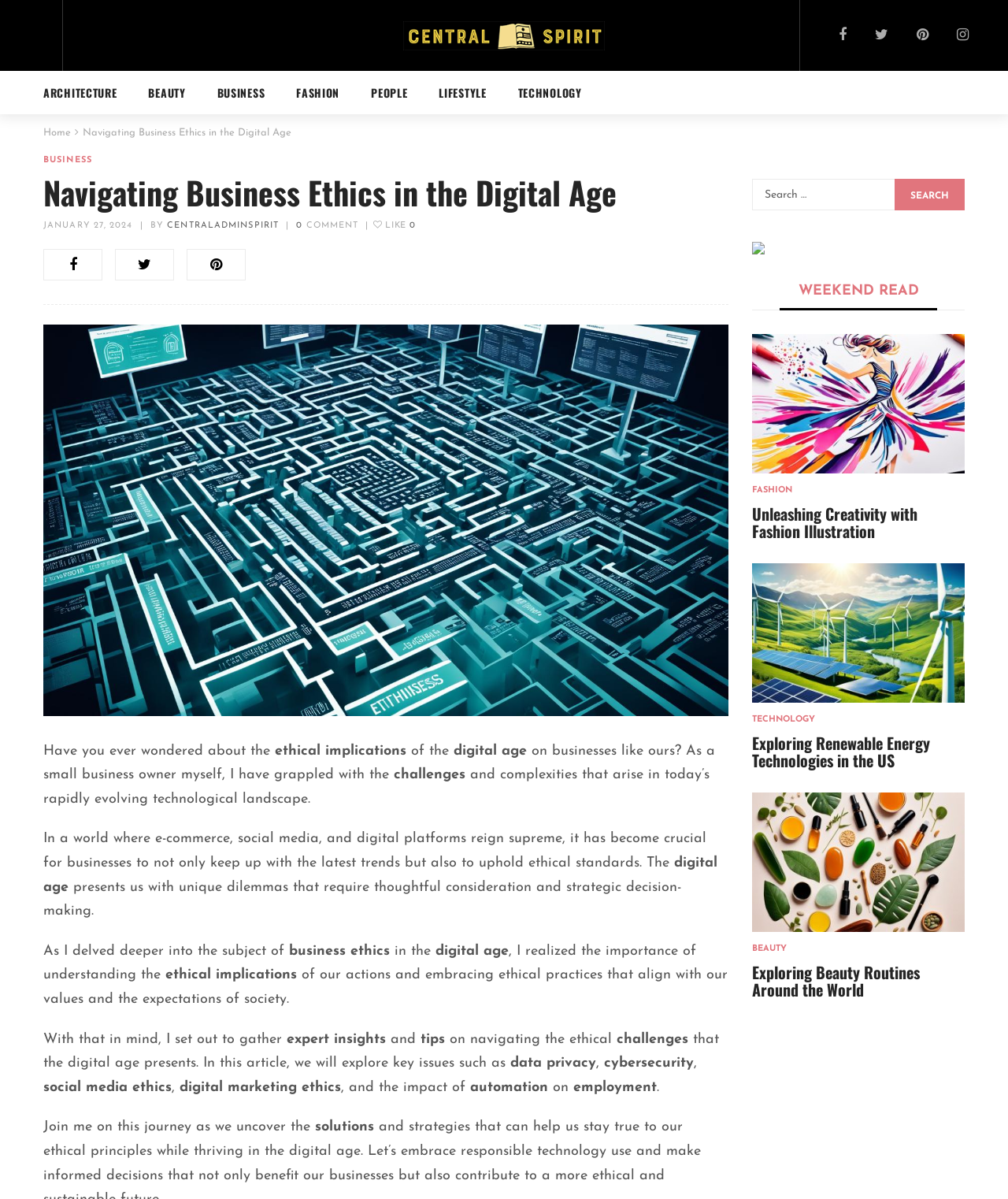Answer the question in one word or a short phrase:
What is the author's role?

Small business owner